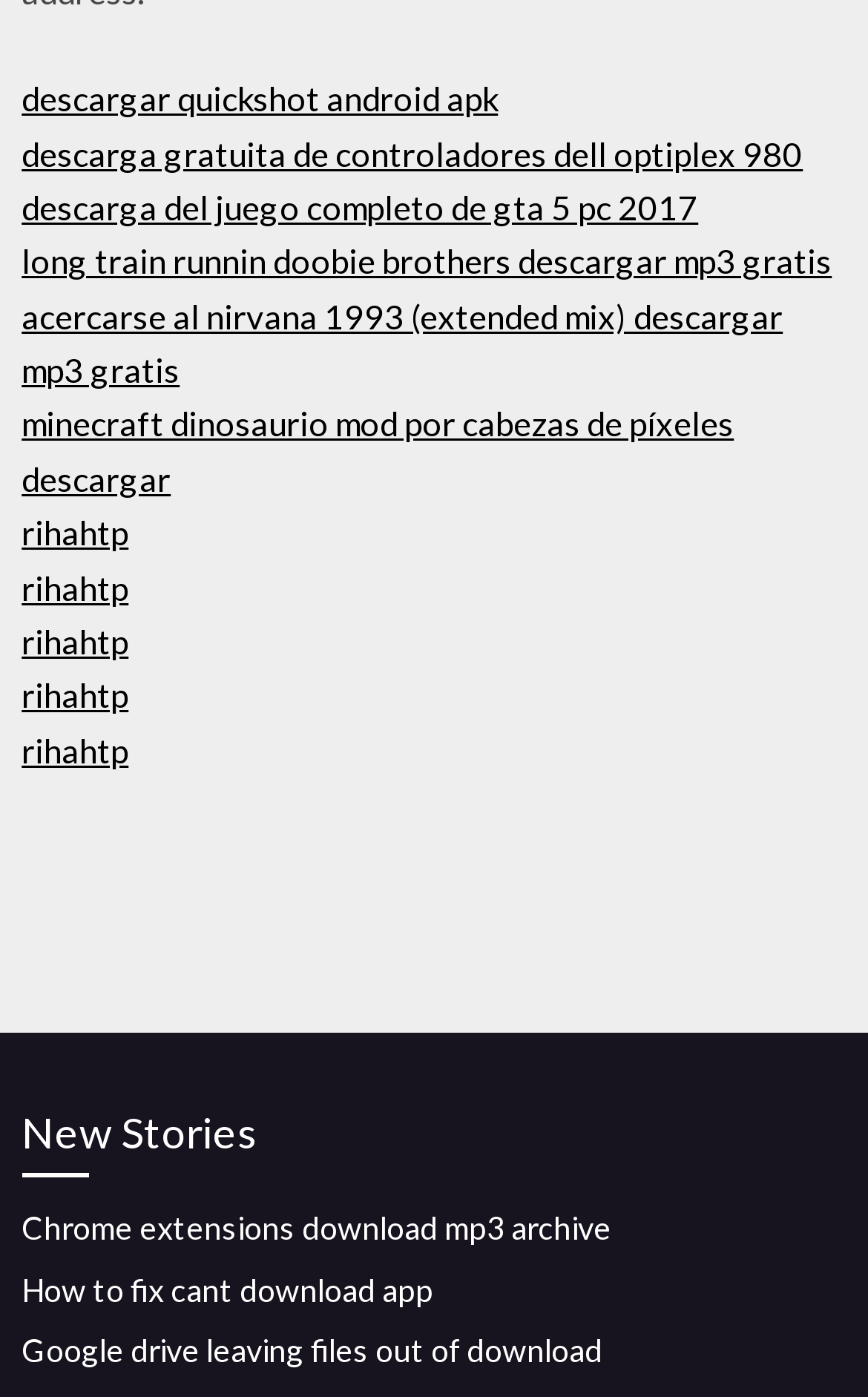Based on what you see in the screenshot, provide a thorough answer to this question: What is the topic of the first link?

The first link on the webpage has the text 'descargar quickshot android apk', which suggests that the topic of the link is related to downloading Quickshot Android APK.